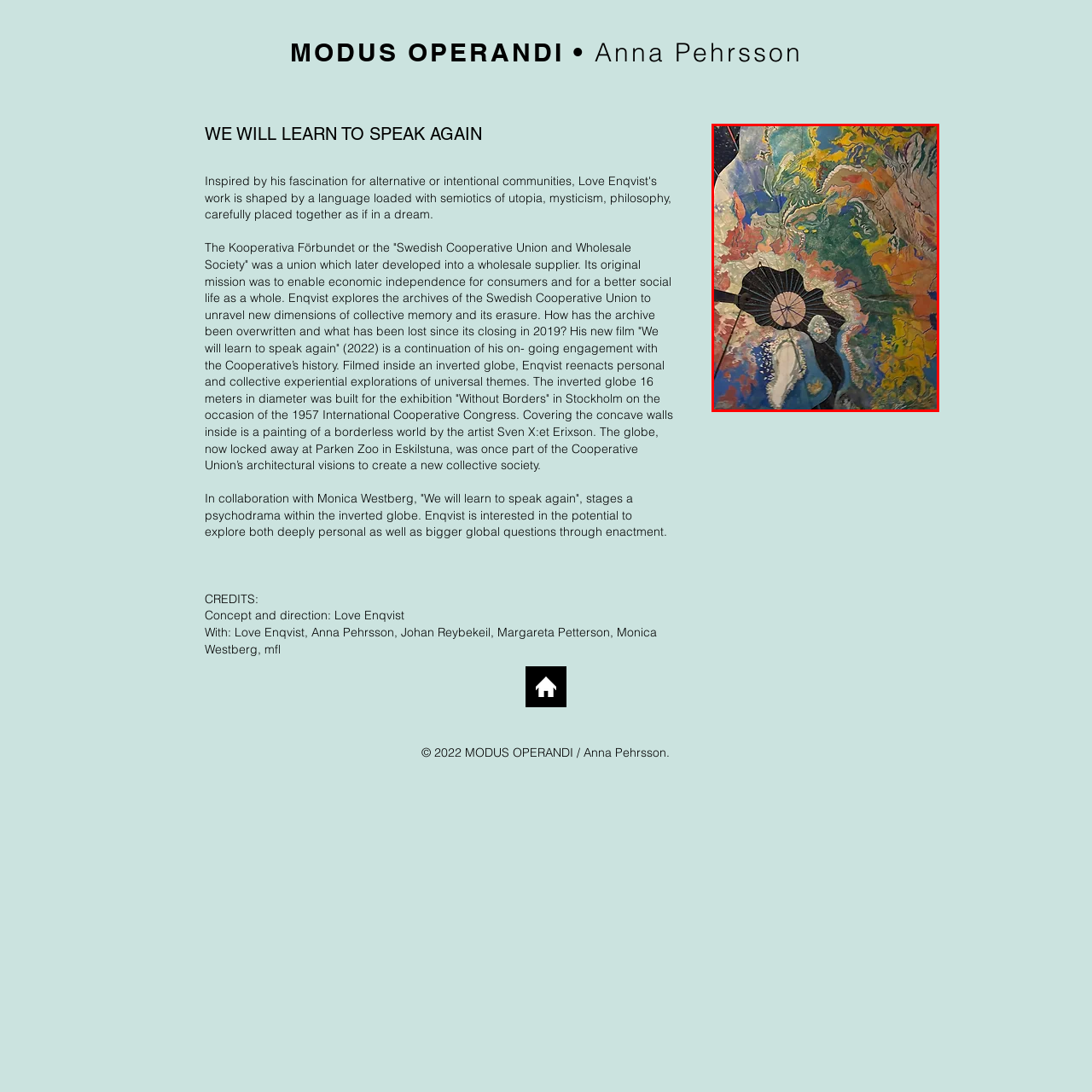Consider the image within the red frame and reply with a brief answer: What is the significance of the circular element in the mural?

unity